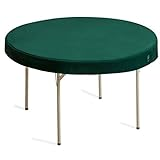Use a single word or phrase to answer the question: What is the purpose of the apron on the table cover?

To securely fit over the table edges